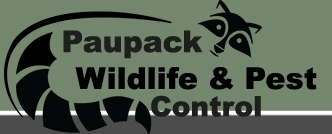What is the focus of the company?
Please give a detailed and elaborate answer to the question.

The design incorporates a stylized raccoon, symbolizing the company's focus on wildlife management and pest control services, which is also highlighted by the text 'Wildlife & Pest Control' in the logo.